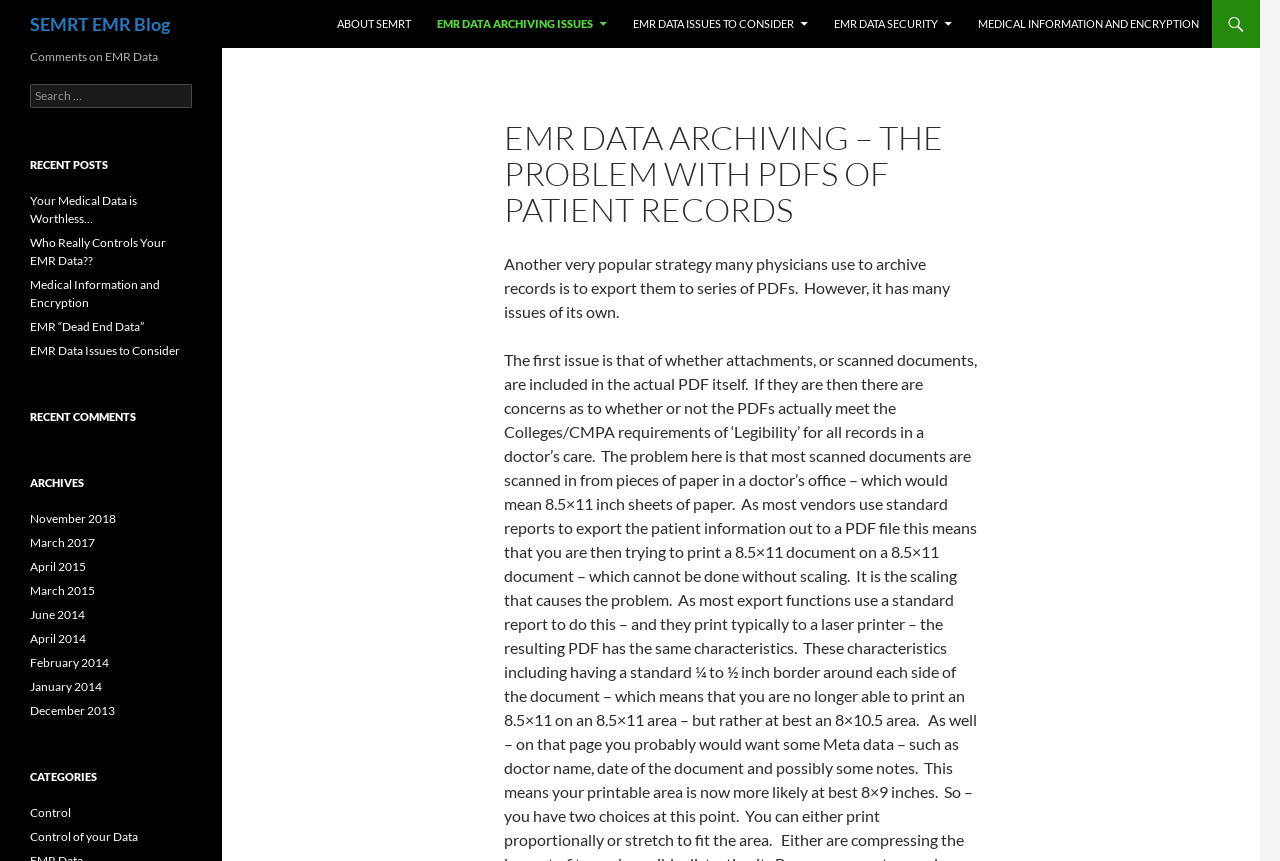Identify the bounding box coordinates for the element you need to click to achieve the following task: "read recent post Your Medical Data is Worthless…". Provide the bounding box coordinates as four float numbers between 0 and 1, in the form [left, top, right, bottom].

[0.023, 0.224, 0.107, 0.262]